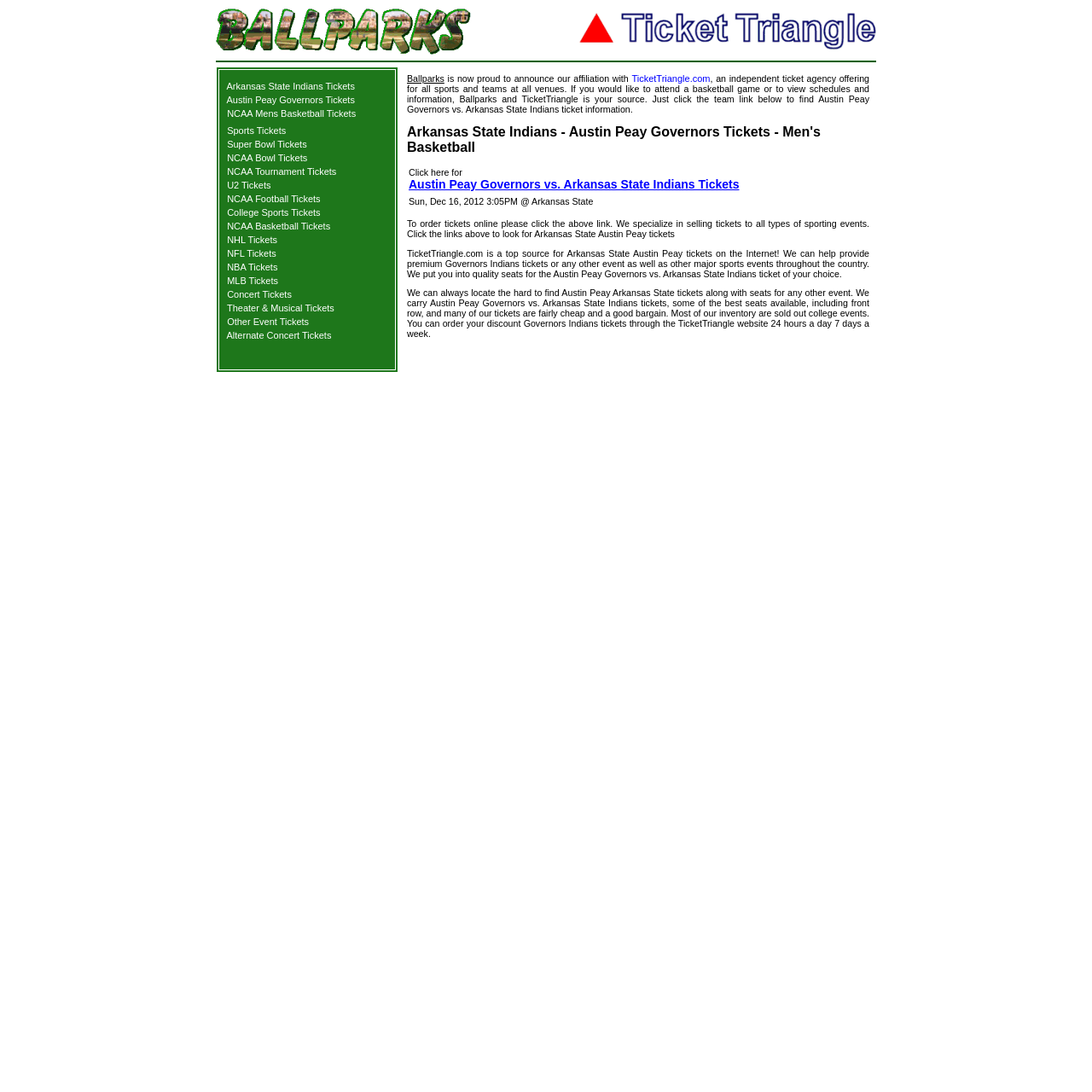Determine the bounding box coordinates of the region I should click to achieve the following instruction: "click NCAA Basketball Tickets". Ensure the bounding box coordinates are four float numbers between 0 and 1, i.e., [left, top, right, bottom].

[0.203, 0.202, 0.359, 0.212]